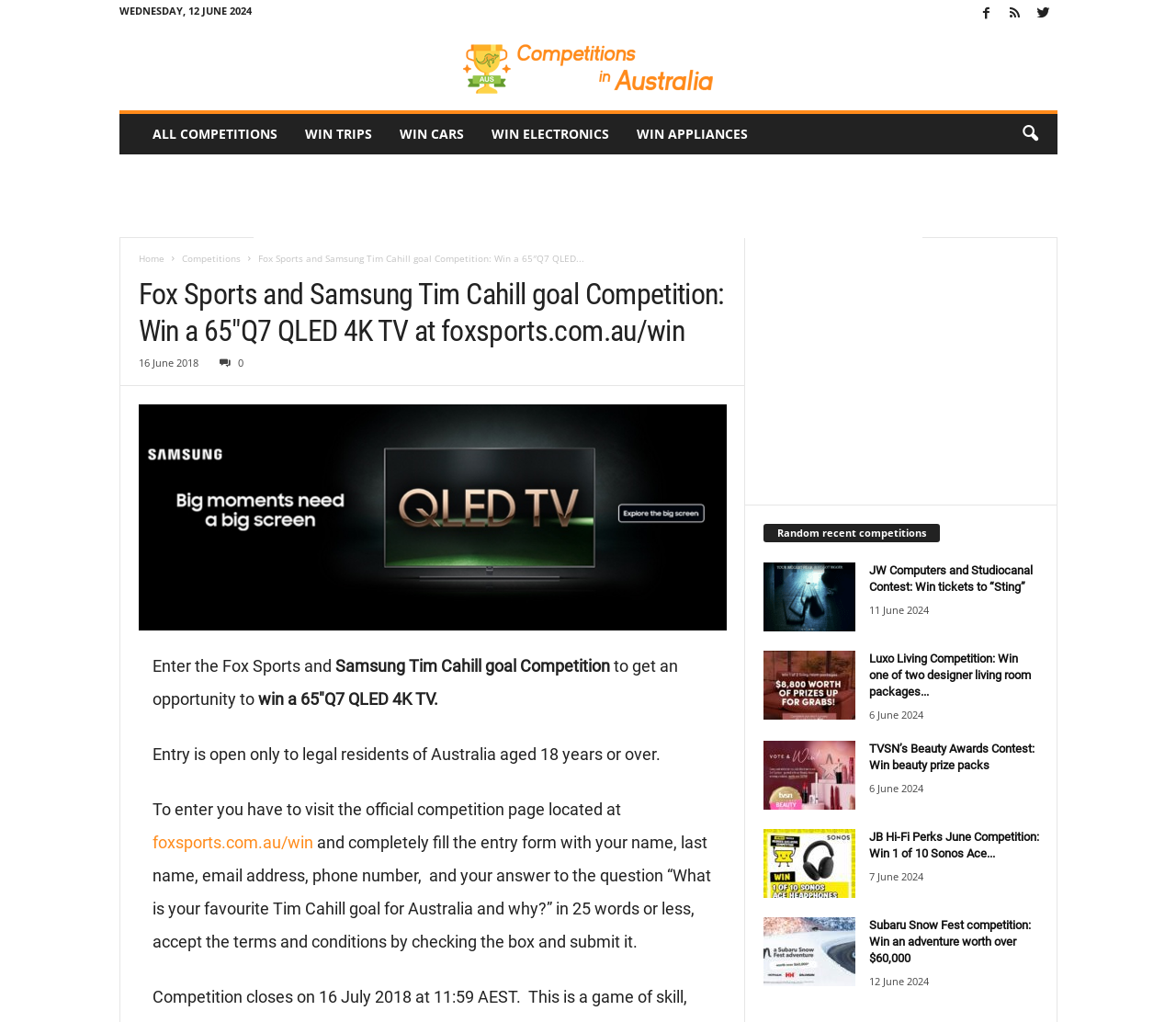Pinpoint the bounding box coordinates of the element that must be clicked to accomplish the following instruction: "Check the 'JW Computers and Studiocanal Contest: Win tickets to “Sting”' competition". The coordinates should be in the format of four float numbers between 0 and 1, i.e., [left, top, right, bottom].

[0.649, 0.55, 0.727, 0.618]